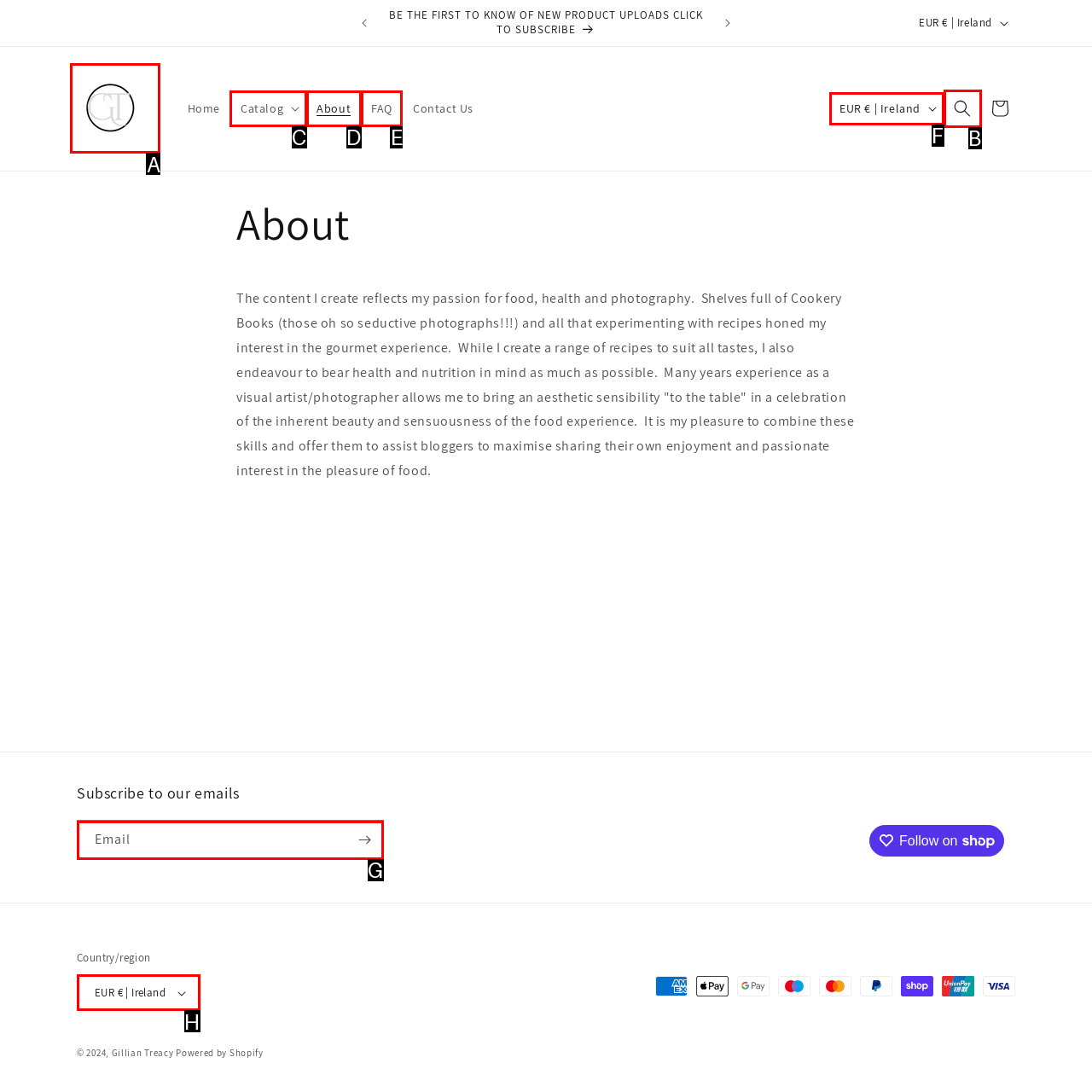Point out the UI element to be clicked for this instruction: Subscribe to our emails. Provide the answer as the letter of the chosen element.

G